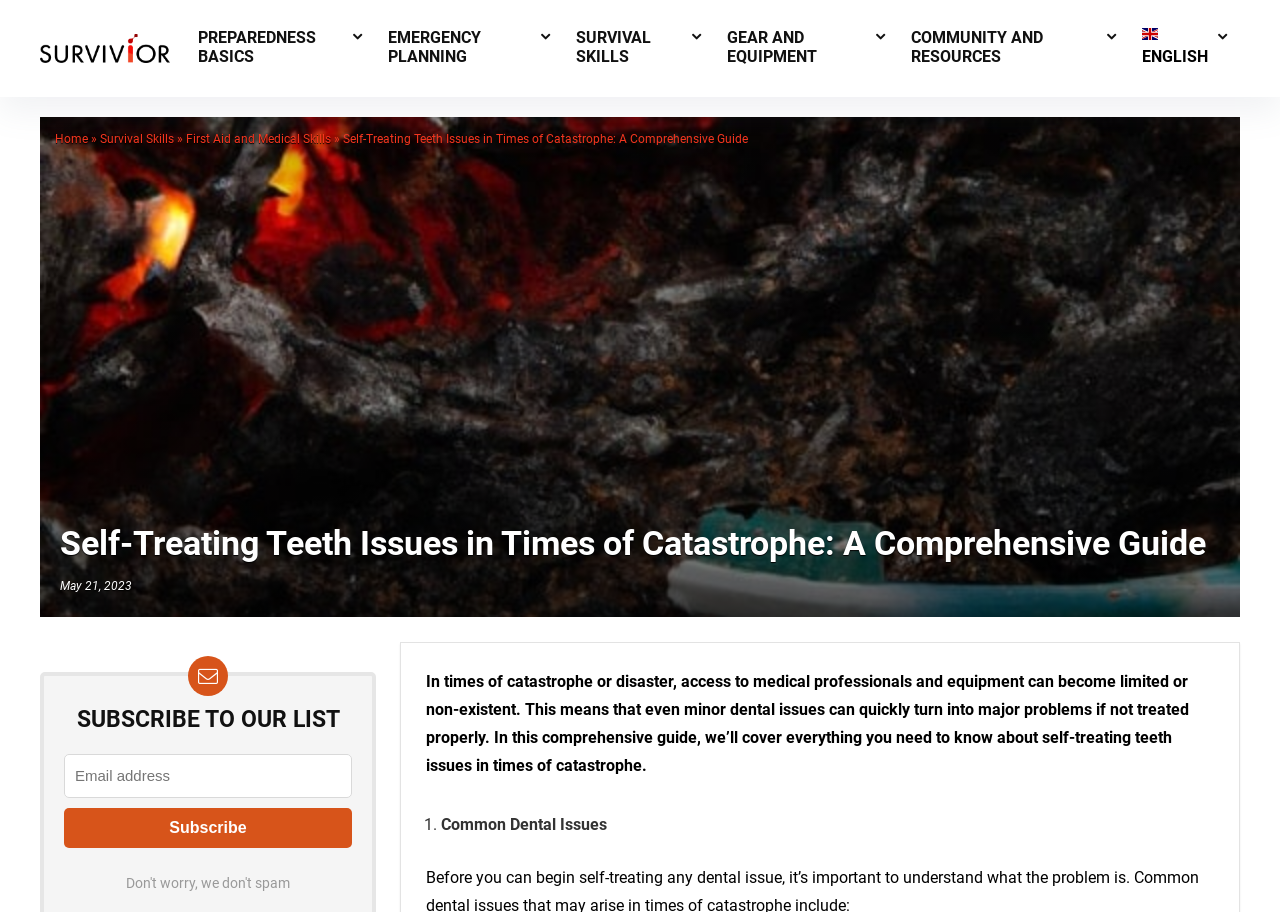How many main categories are listed at the top of the webpage?
Utilize the information in the image to give a detailed answer to the question.

There are six main categories listed at the top of the webpage, including 'PREPAREDNESS BASICS', 'EMERGENCY PLANNING', 'SURVIVAL SKILLS', 'GEAR AND EQUIPMENT', 'COMMUNITY AND RESOURCES', and a language selection option.